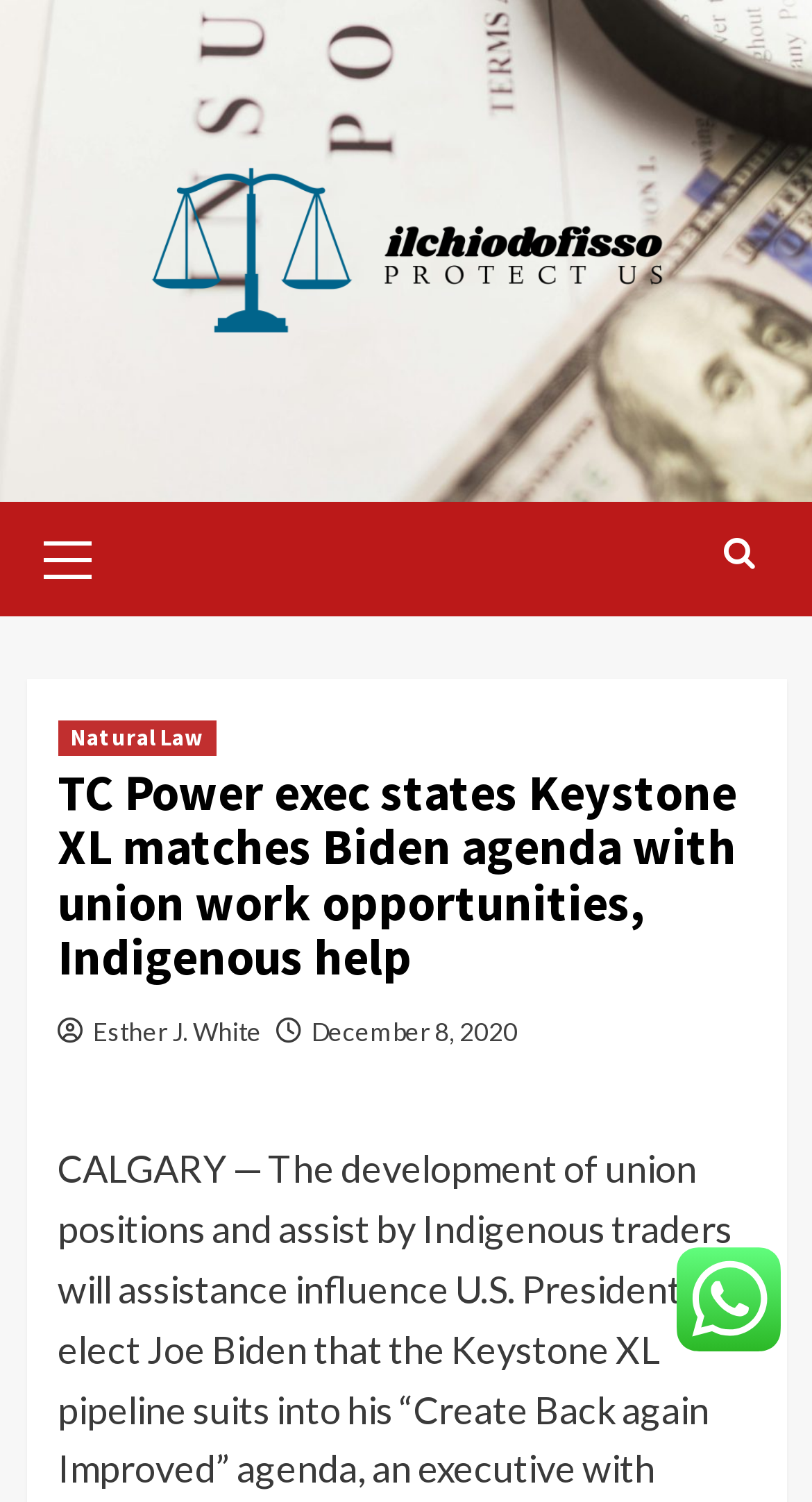Give a one-word or short phrase answer to the question: 
How many images are on this webpage?

3